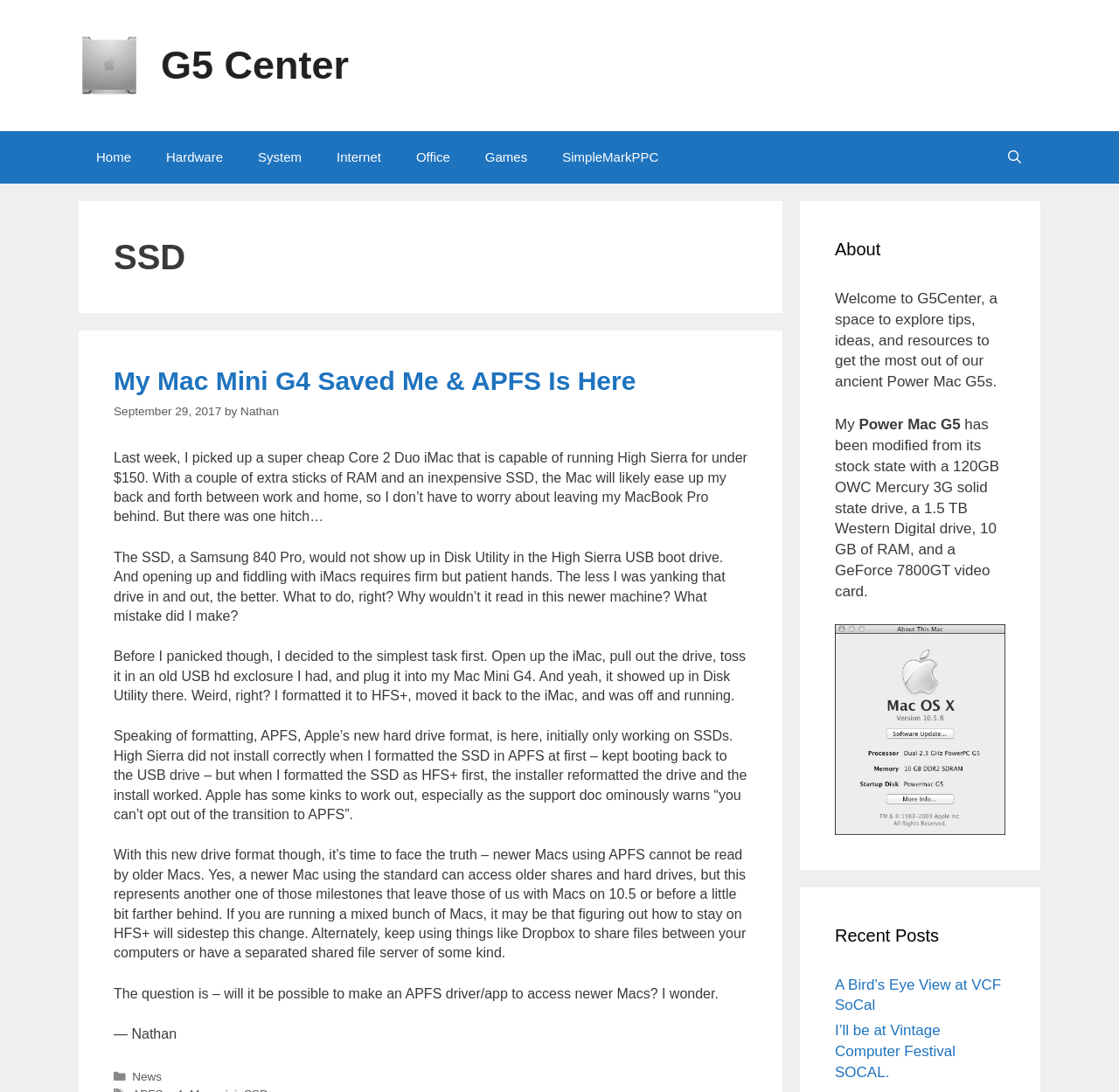What is the name of the author's Mac?
From the screenshot, provide a brief answer in one word or phrase.

My Mac Mini G4